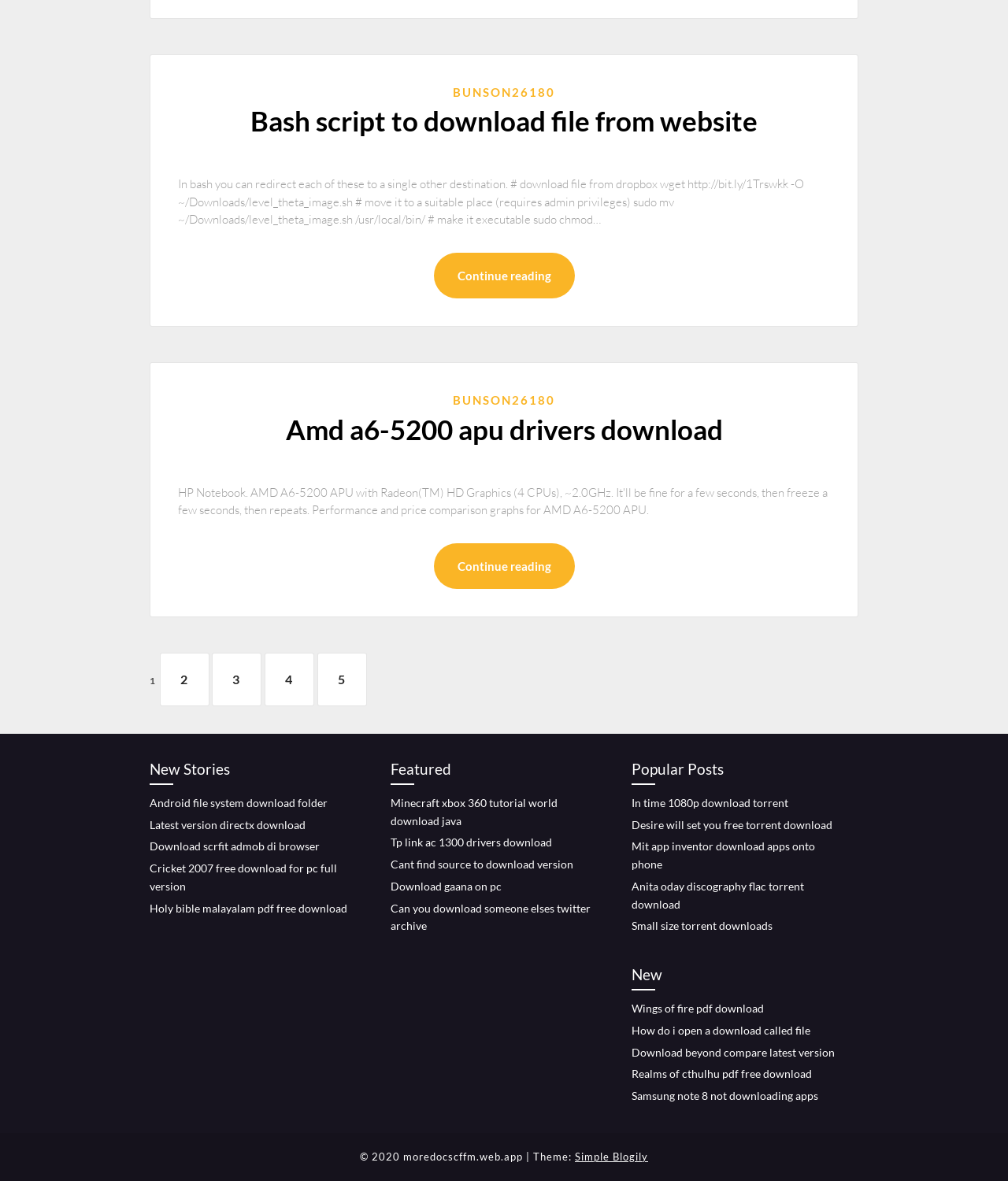What is the topic of the first article?
Can you give a detailed and elaborate answer to the question?

The first article is identified by the heading 'Bash script to download file from website' and the link 'Bash script to download file from website' which suggests that the topic of the article is related to bash scripting and downloading files from a website.